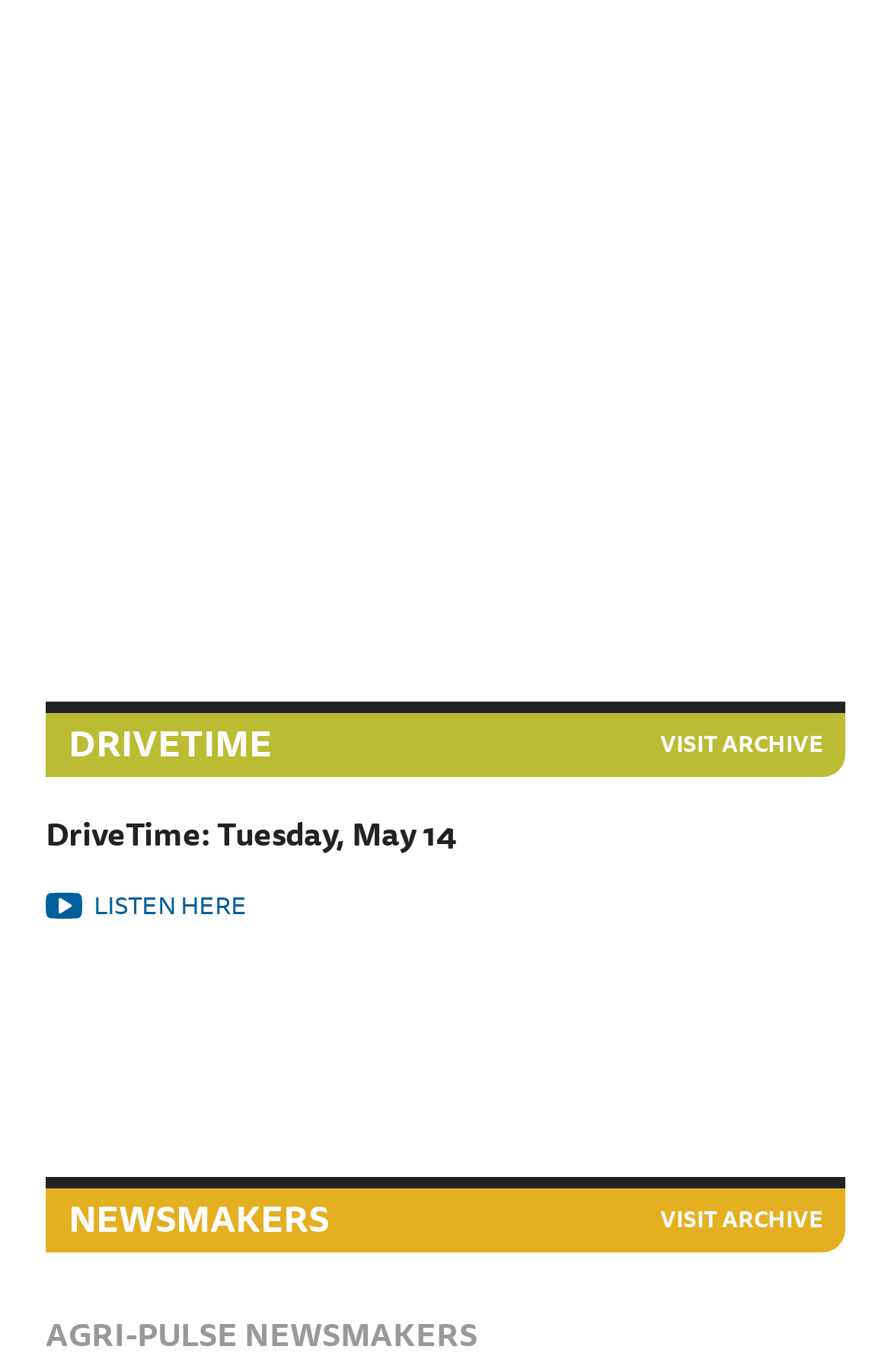What is the date of DriveTime?
Please answer the question with as much detail and depth as you can.

The webpage has a heading 'DriveTime: Tuesday, May 14' which indicates that the date of DriveTime is Tuesday, May 14.